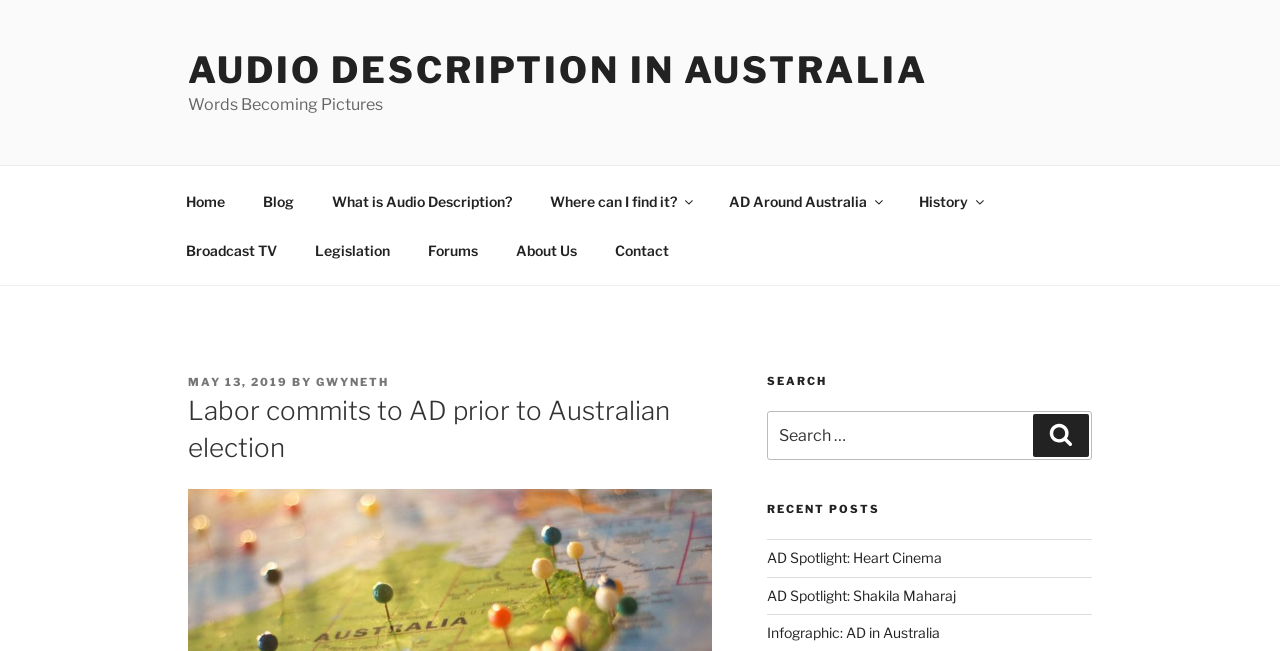Select the bounding box coordinates of the element I need to click to carry out the following instruction: "Visit the 'AD Around Australia' page".

[0.555, 0.271, 0.702, 0.346]